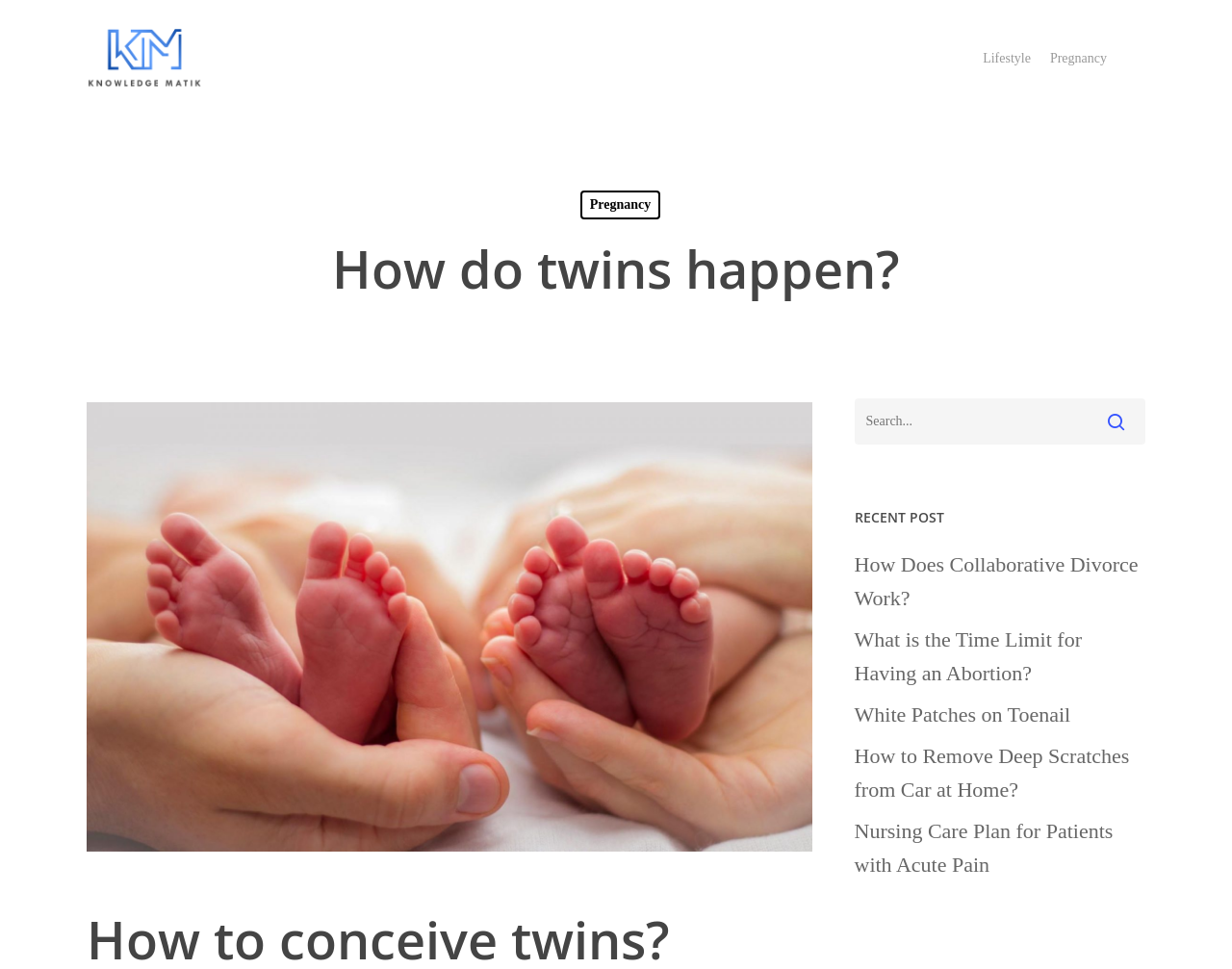Given the element description "Pregnancy" in the screenshot, predict the bounding box coordinates of that UI element.

[0.852, 0.051, 0.898, 0.071]